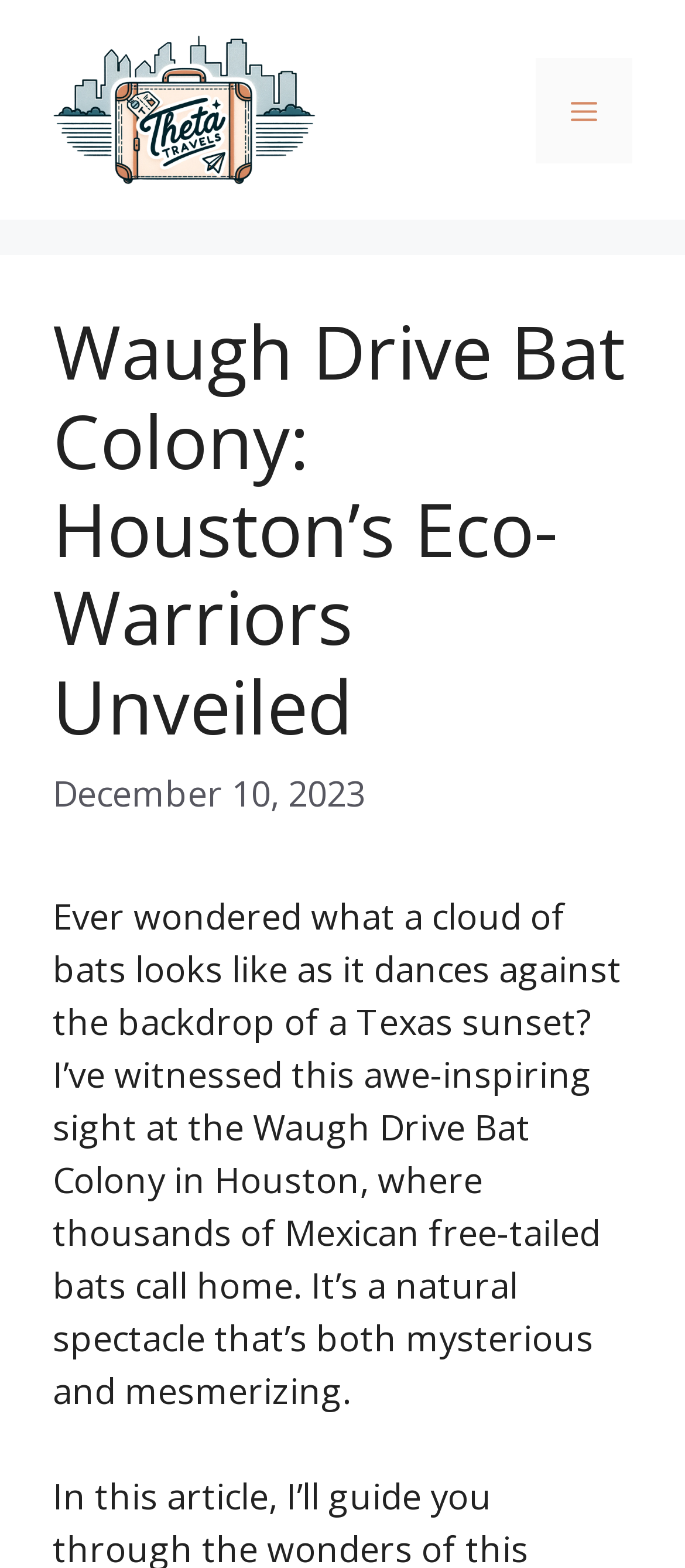Find the bounding box coordinates for the HTML element described as: "alt="Theta Travels Houston"". The coordinates should consist of four float values between 0 and 1, i.e., [left, top, right, bottom].

[0.077, 0.053, 0.462, 0.083]